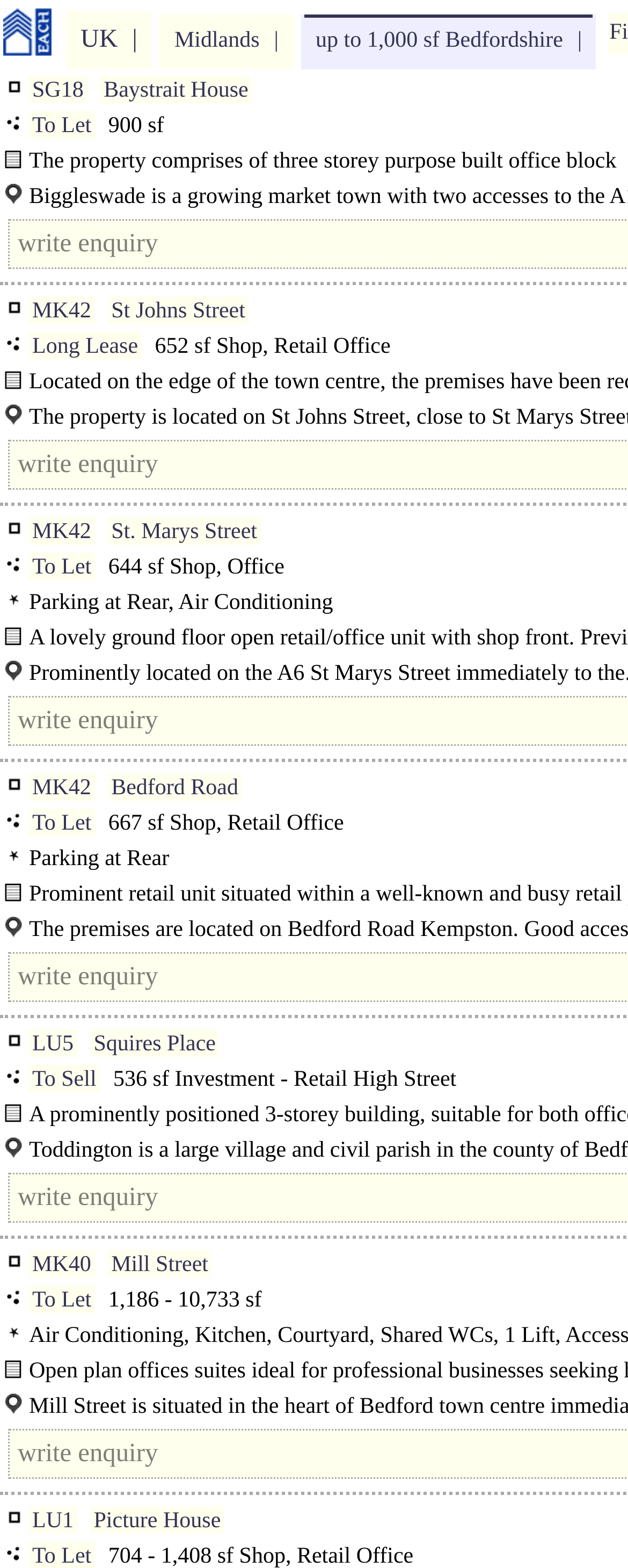Using details from the image, please answer the following question comprehensively:
How many properties are listed?

I counted the number of property listings on the webpage, each with its own set of links and static text describing the property details, and found 10 listings in total.